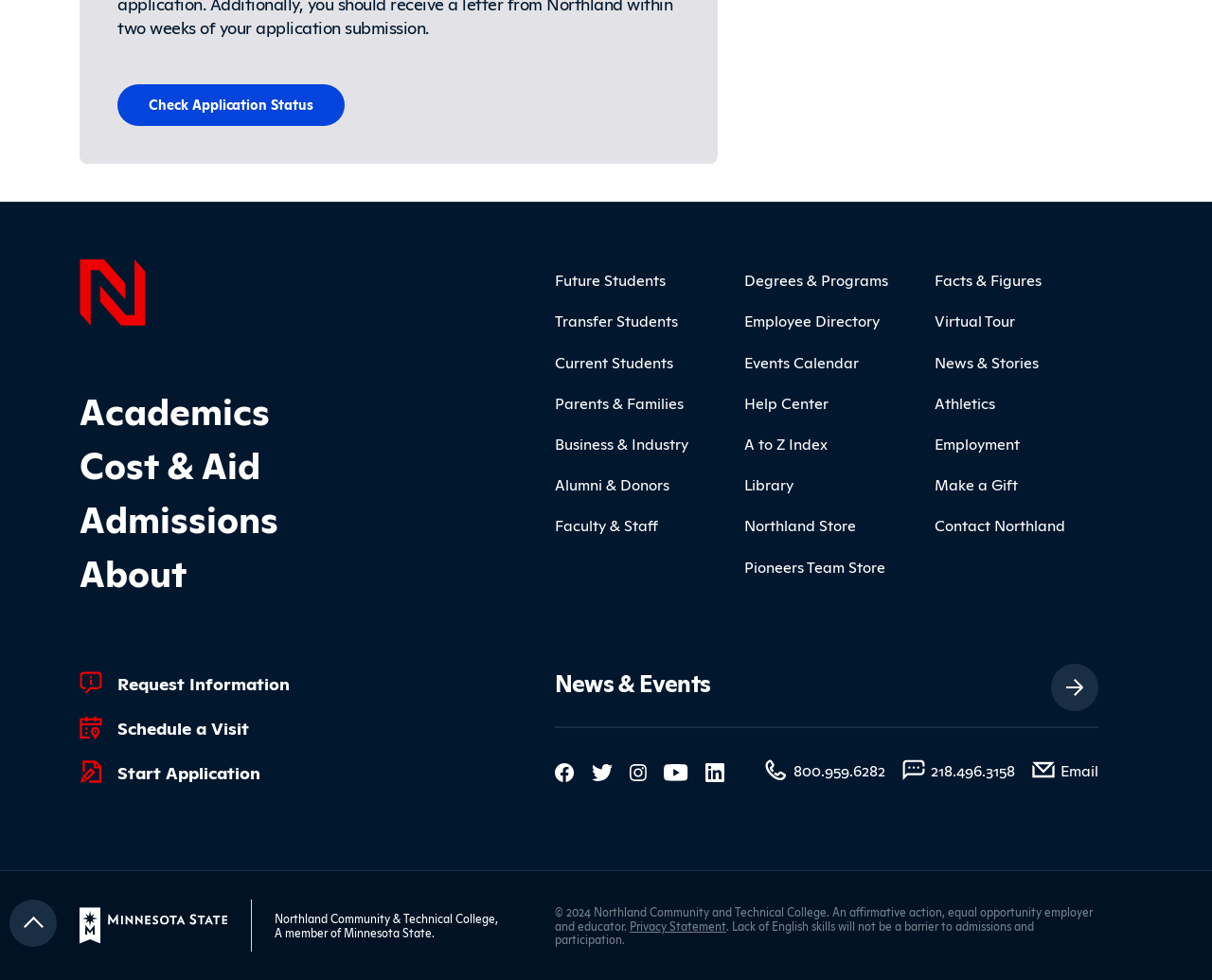Please specify the bounding box coordinates of the clickable region to carry out the following instruction: "Request Information". The coordinates should be four float numbers between 0 and 1, in the format [left, top, right, bottom].

[0.066, 0.68, 0.245, 0.713]